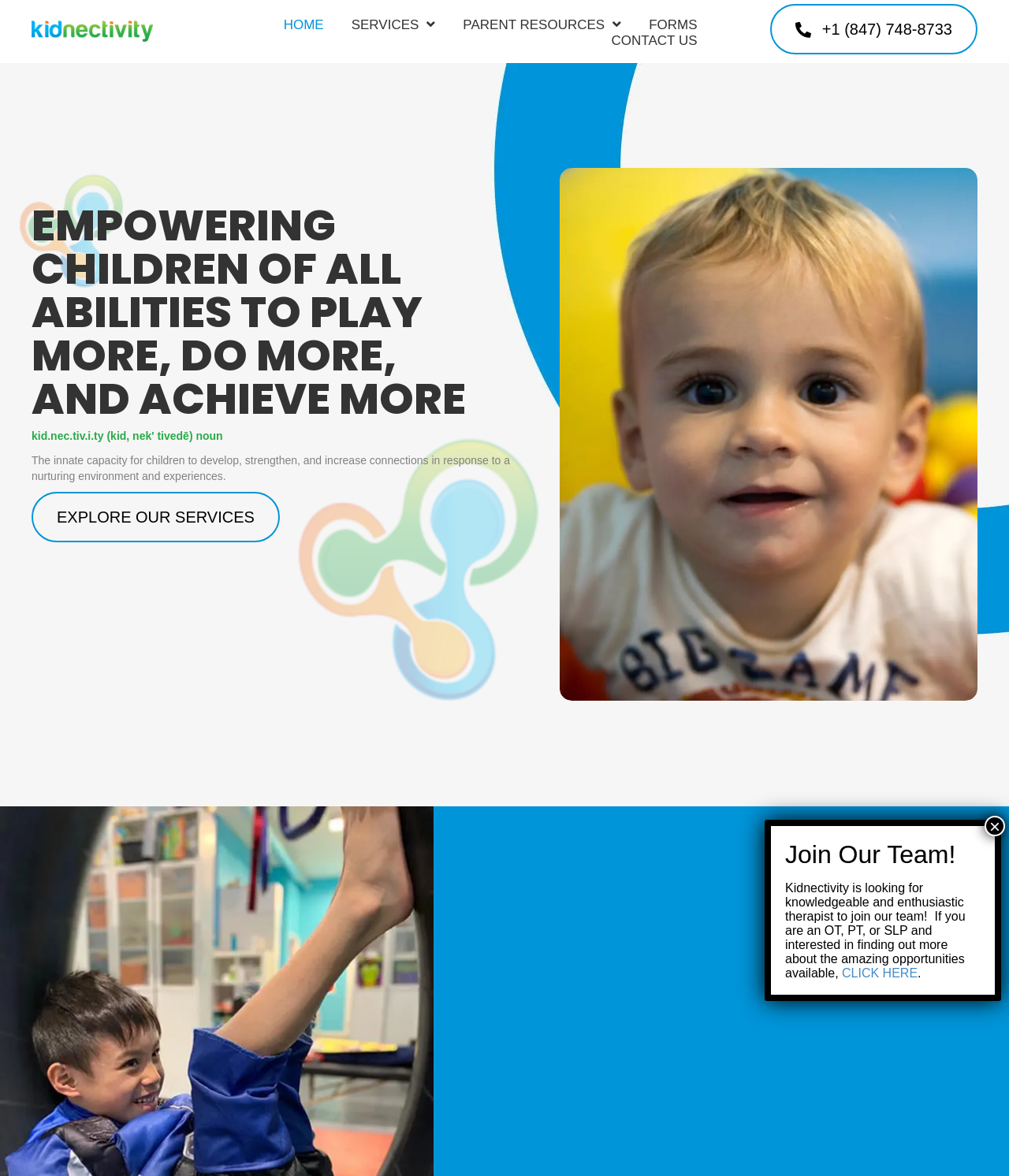Determine the bounding box coordinates of the UI element that matches the following description: "Forms". The coordinates should be four float numbers between 0 and 1 in the format [left, top, right, bottom].

[0.643, 0.013, 0.691, 0.027]